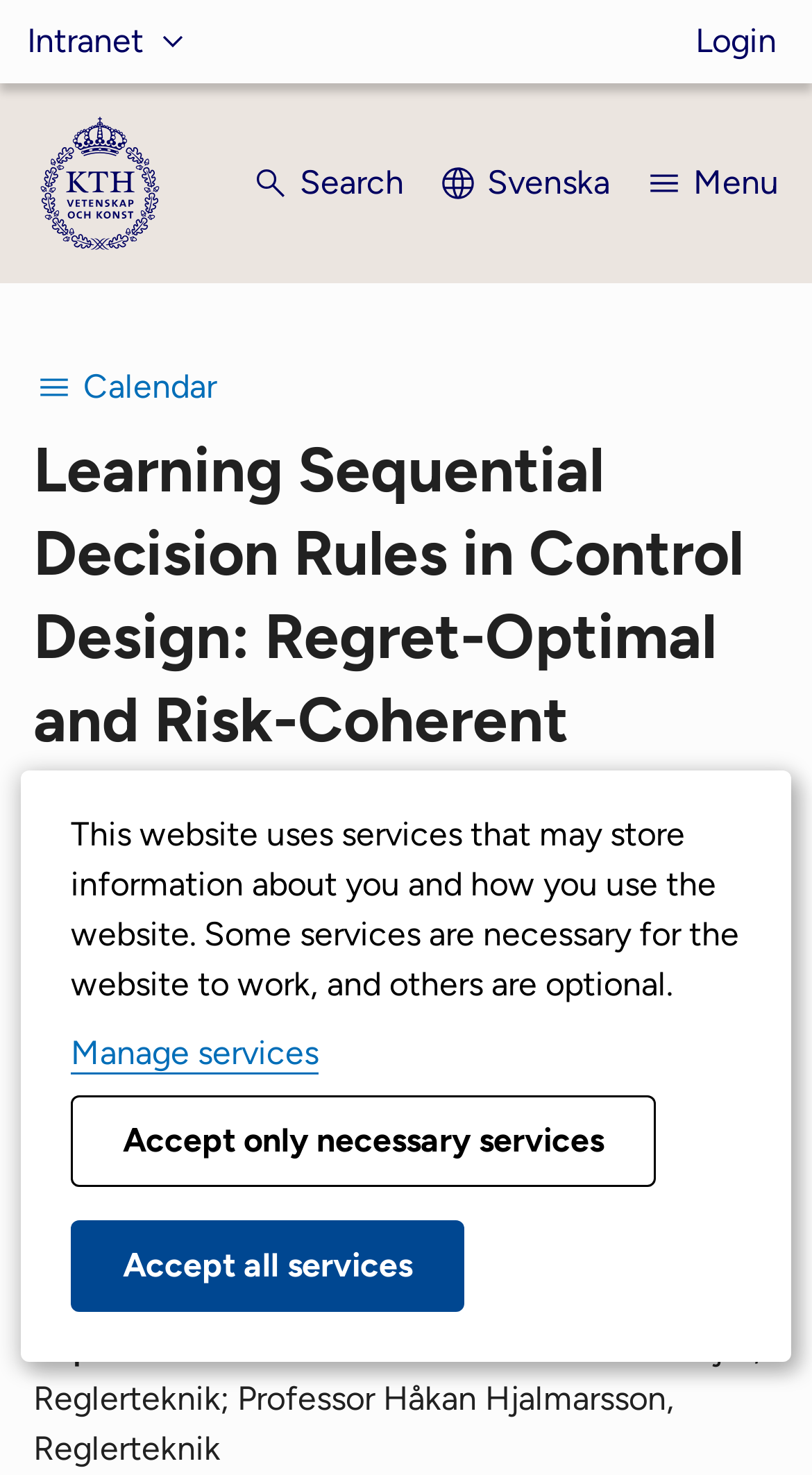Using the provided element description: "Accept only necessary services", determine the bounding box coordinates of the corresponding UI element in the screenshot.

[0.087, 0.743, 0.808, 0.805]